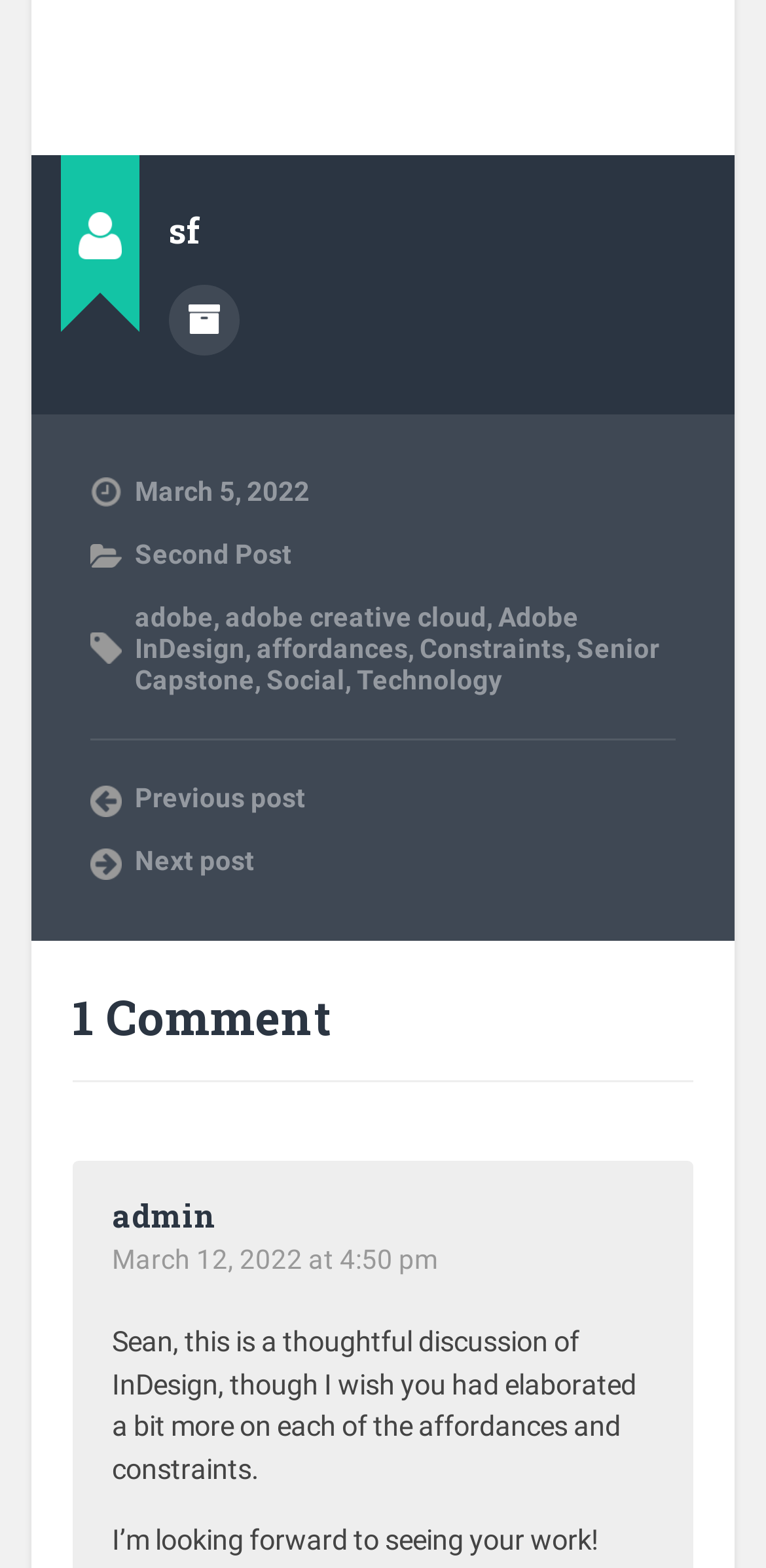Provide your answer to the question using just one word or phrase: How many links are there in the webpage?

13